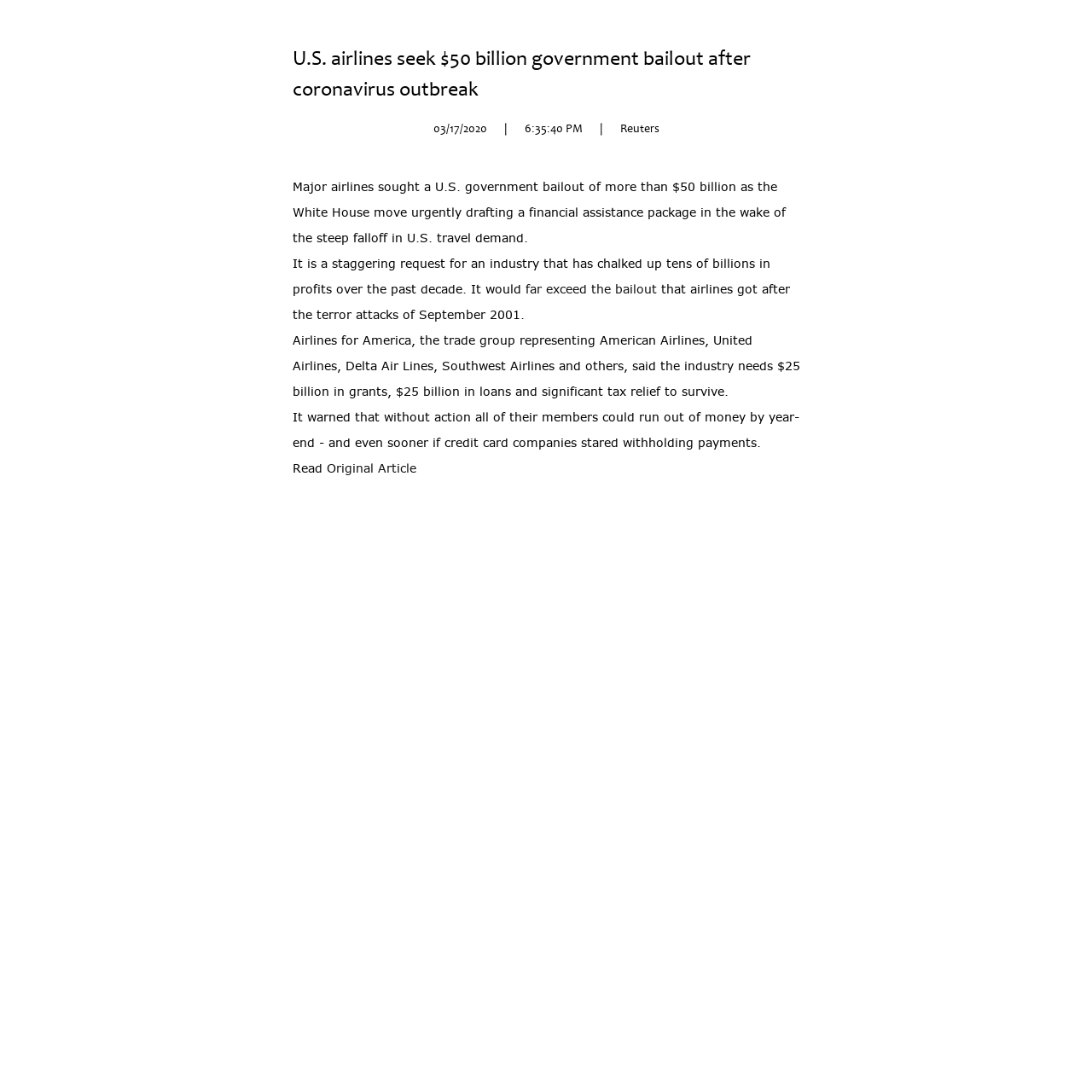Create an elaborate caption for the webpage.

The webpage appears to be a news article about U.S. airlines seeking a government bailout due to the coronavirus outbreak. At the top of the page, there is a date "03/17/2020" followed by a vertical bar and the time "6:35:40 PM". To the right of these elements is the source of the article, "Reuters". 

Below this top section, there is a main article with several paragraphs of text. The first paragraph explains that major airlines are seeking a bailout of over $50 billion due to a steep decline in U.S. travel demand. The second paragraph provides more context, stating that this request is significant given the industry's profits over the past decade. 

The third paragraph contains a link to further information about the bailout, and the fourth paragraph explains that the industry is seeking $25 billion in grants, $25 billion in loans, and tax relief to survive. The fifth paragraph warns that without action, all airlines could run out of money by the end of the year. 

At the bottom of the article, there is a "Read" button followed by a link to the "Original Article".